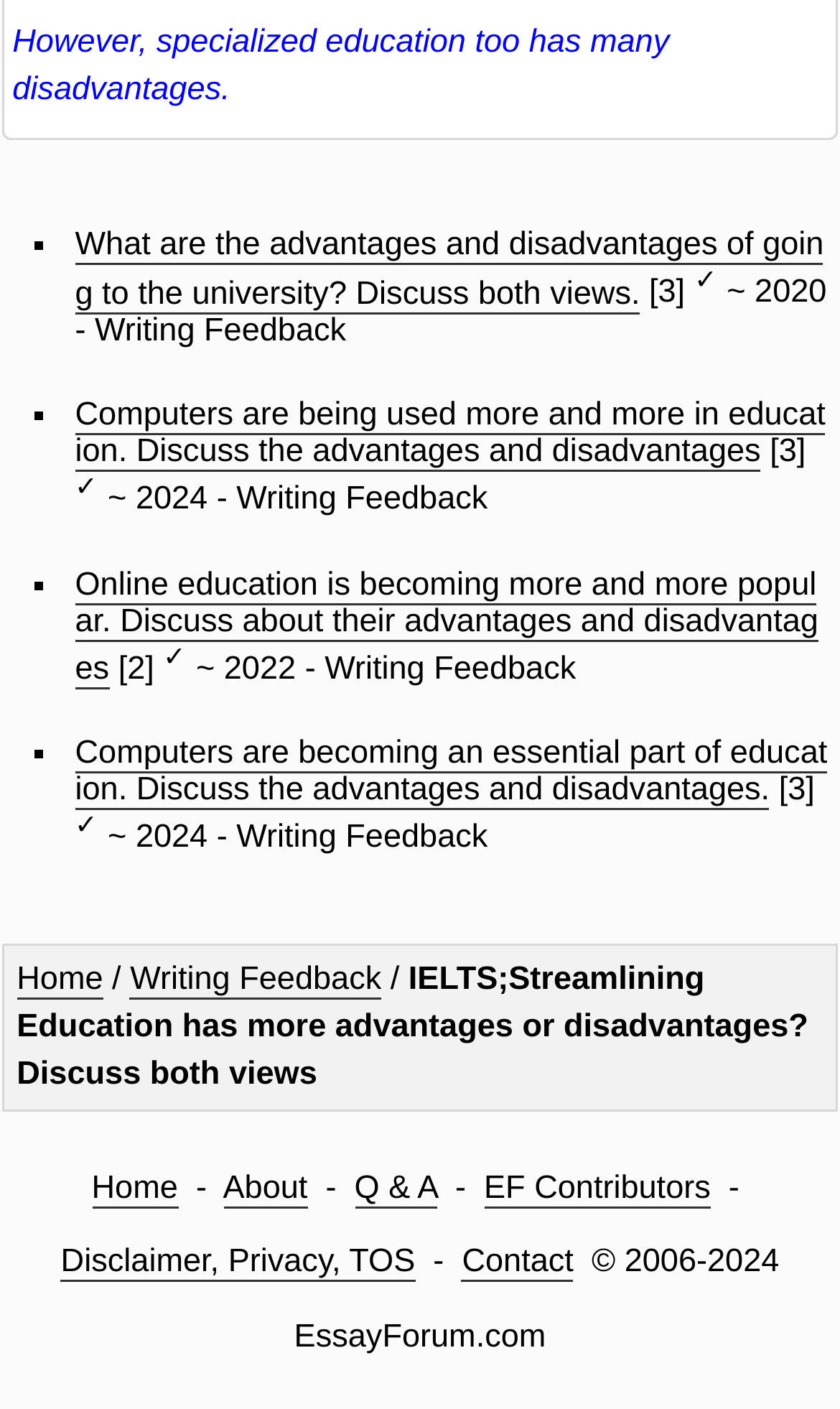Please identify the coordinates of the bounding box that should be clicked to fulfill this instruction: "Click on 'Contact'".

[0.55, 0.883, 0.683, 0.91]